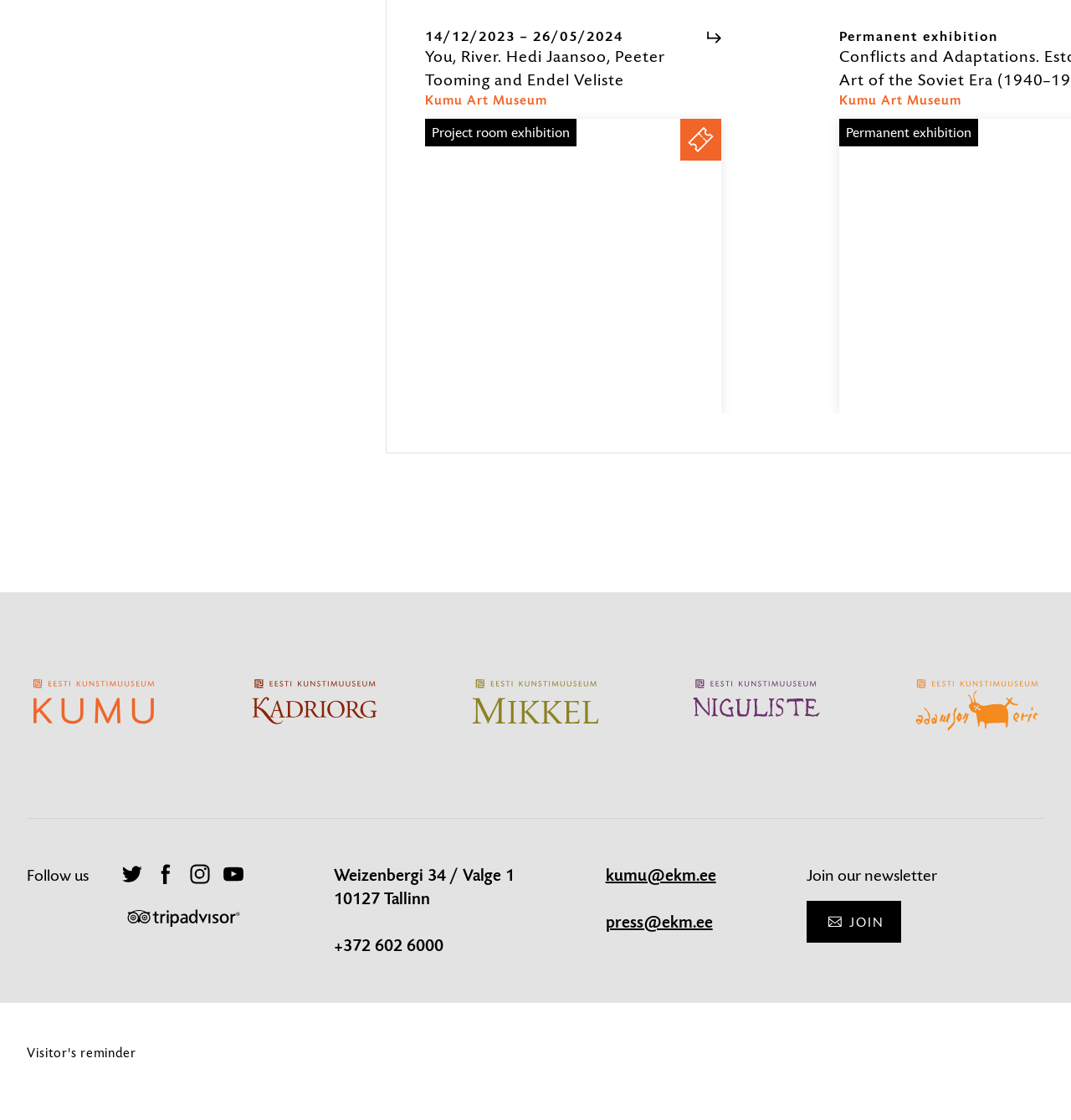Identify the bounding box for the UI element that is described as follows: "+372 602 6000".

[0.312, 0.836, 0.414, 0.854]